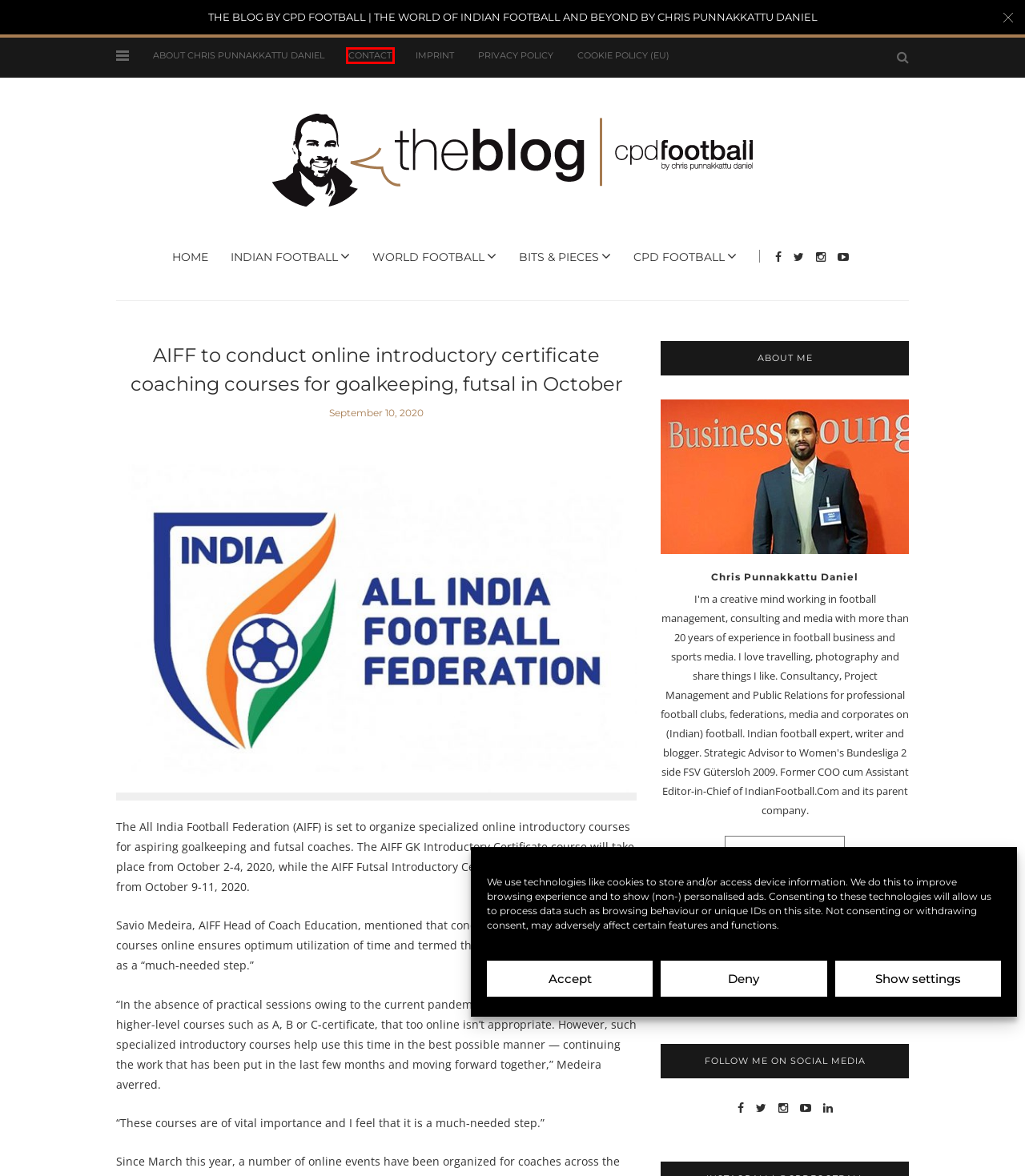You are provided with a screenshot of a webpage that includes a red rectangle bounding box. Please choose the most appropriate webpage description that matches the new webpage after clicking the element within the red bounding box. Here are the candidates:
A. Privacy Policy (Datenschutzerklärung) » The Blog » CPD Football by Chris Punnakkattu Daniel
B. The Blog » CPD Football by Chris Punnakkattu Daniel »
C. About Chris Punnakkattu Daniel » The Blog » CPD Football by Chris Punnakkattu Daniel
D. India's Blue Tigers camp begins in Bhubaneswar!
E. Cookie Policy (EU) » The Blog » CPD Football by Chris Punnakkattu Daniel
F. Imprint » The Blog » CPD Football by Chris Punnakkattu Daniel
G. CPD FOOTBALL by Chris Punnakkatu Daniel
H. Contact » The Blog » CPD Football by Chris Punnakkattu Daniel

H